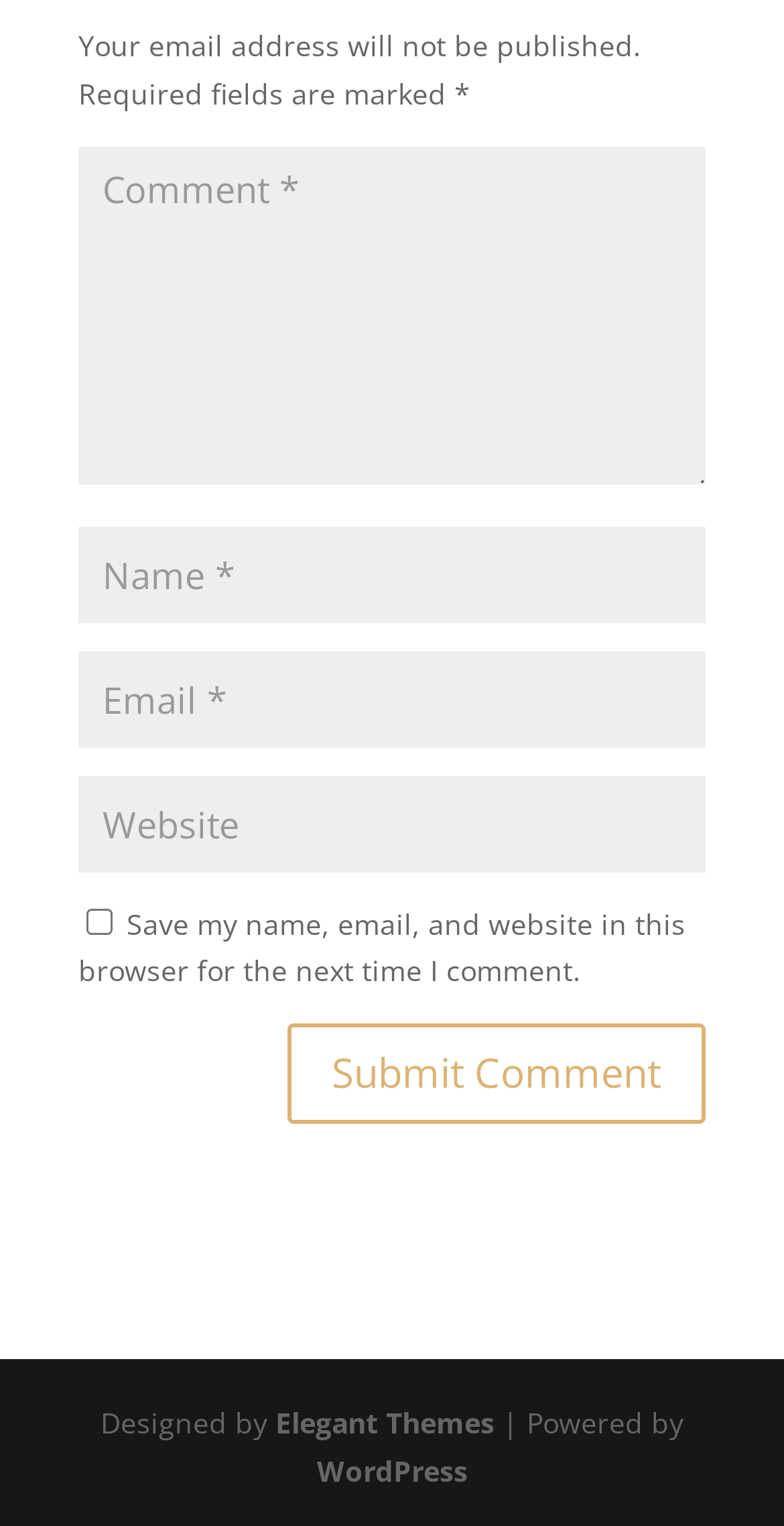Calculate the bounding box coordinates of the UI element given the description: "input value="Website" name="url"".

[0.1, 0.508, 0.9, 0.571]